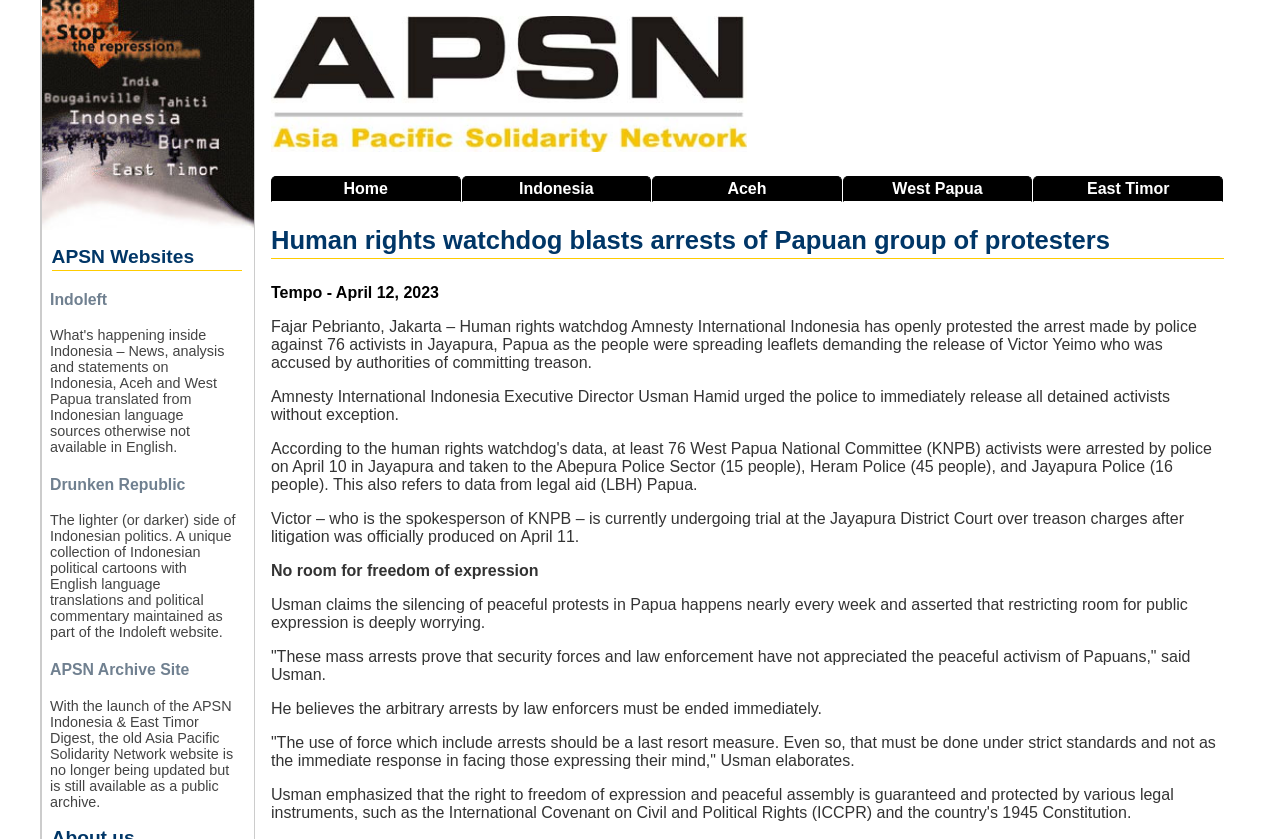Please identify the bounding box coordinates of the clickable region that I should interact with to perform the following instruction: "Click the 'Indoleft' link". The coordinates should be expressed as four float numbers between 0 and 1, i.e., [left, top, right, bottom].

[0.039, 0.346, 0.084, 0.367]